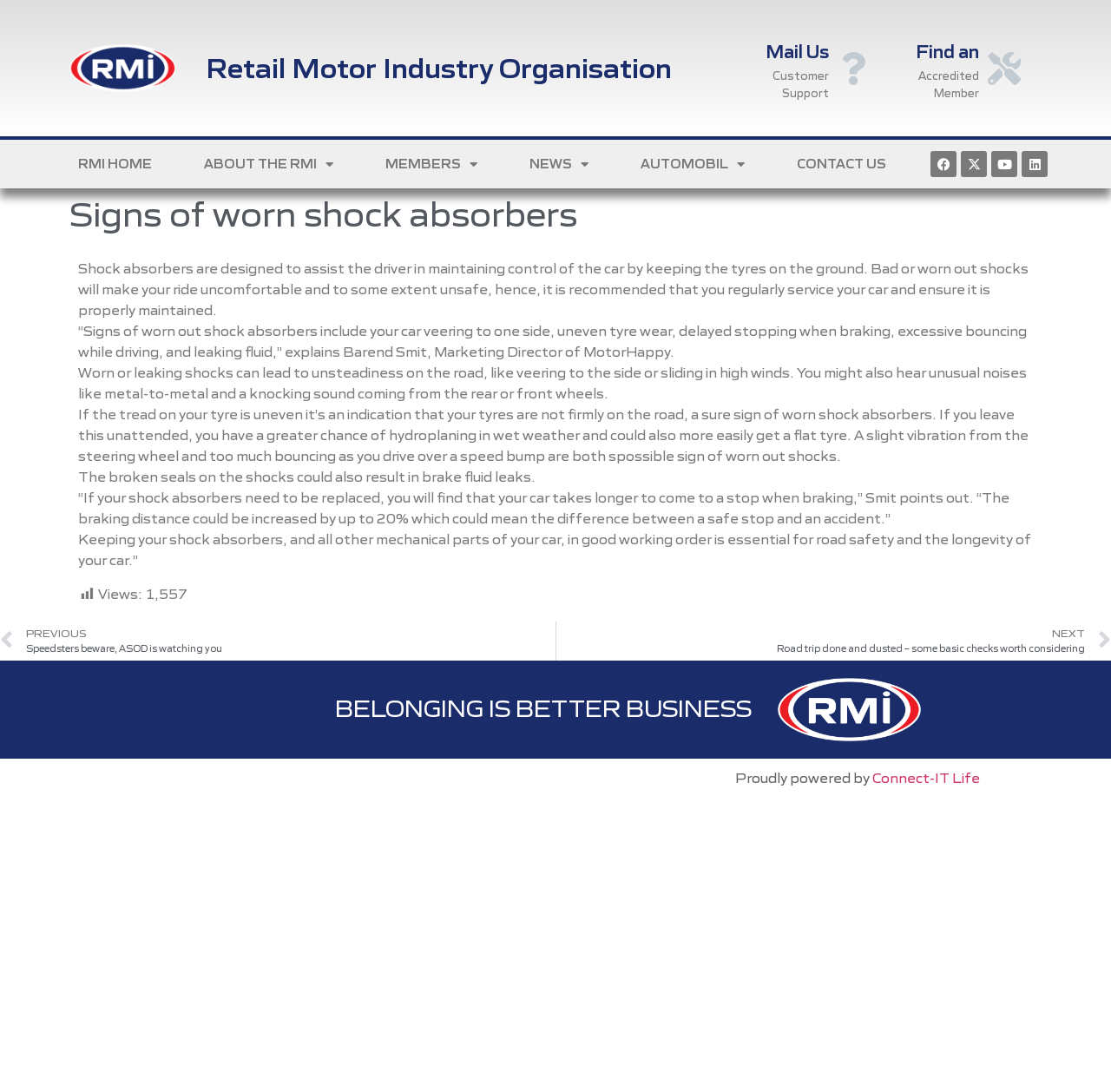Could you provide the bounding box coordinates for the portion of the screen to click to complete this instruction: "View the CONTACT US page"?

[0.694, 0.128, 0.821, 0.173]